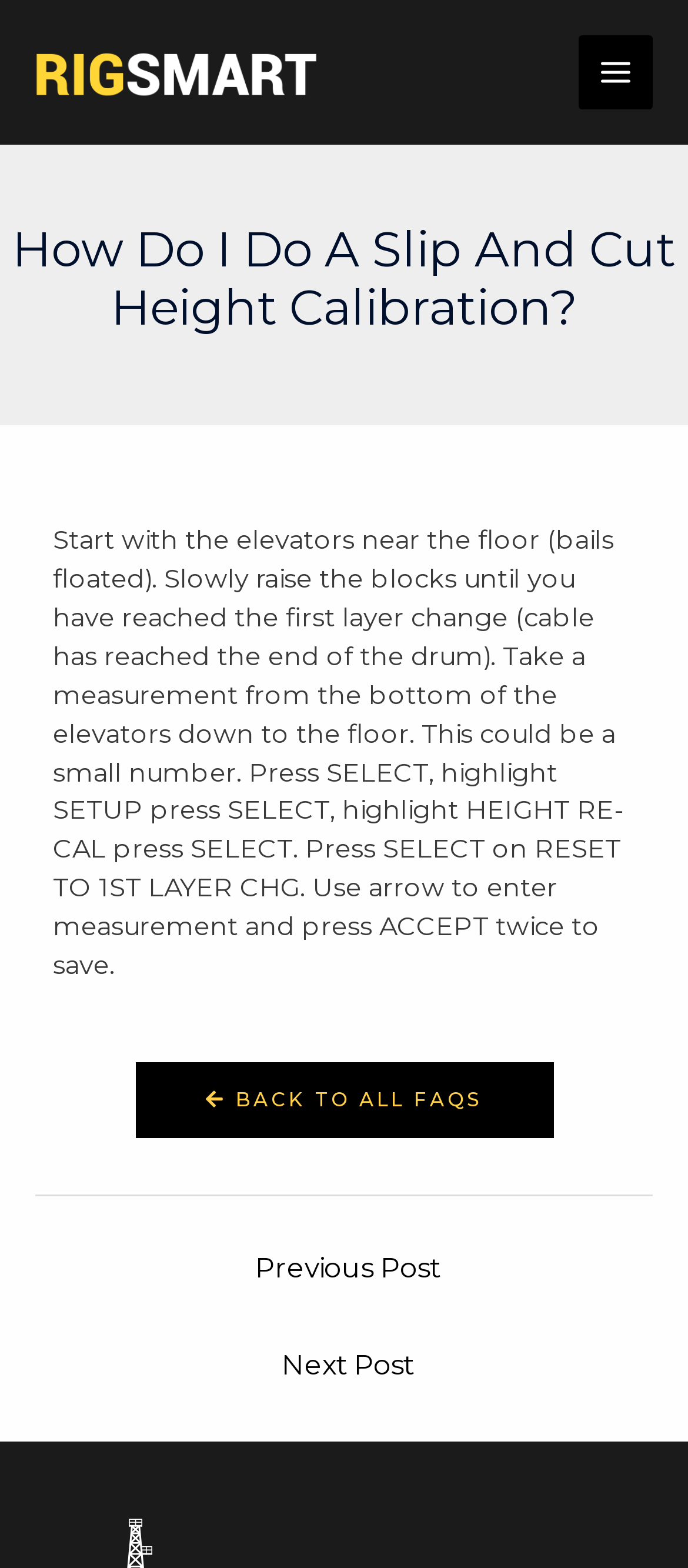Predict the bounding box of the UI element based on the description: "Back To all FAQS". The coordinates should be four float numbers between 0 and 1, formatted as [left, top, right, bottom].

[0.196, 0.678, 0.804, 0.726]